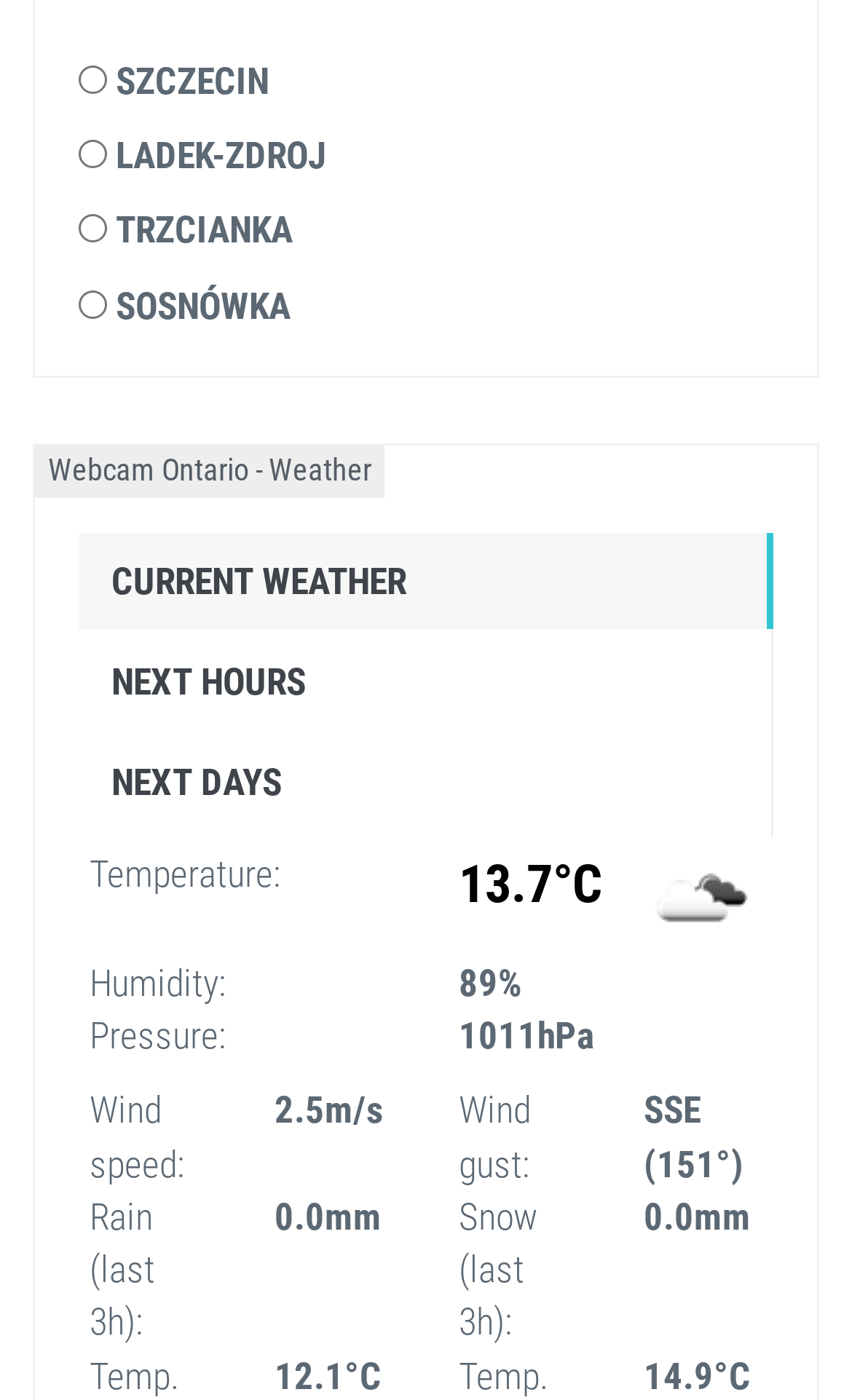Please provide a comprehensive answer to the question based on the screenshot: What are the options for weather forecasts?

I found the options for weather forecasts by examining the links on the webpage. I saw three links: 'CURRENT WEATHER', 'NEXT HOURS', and 'NEXT DAYS', which suggest that these are the options for weather forecasts.